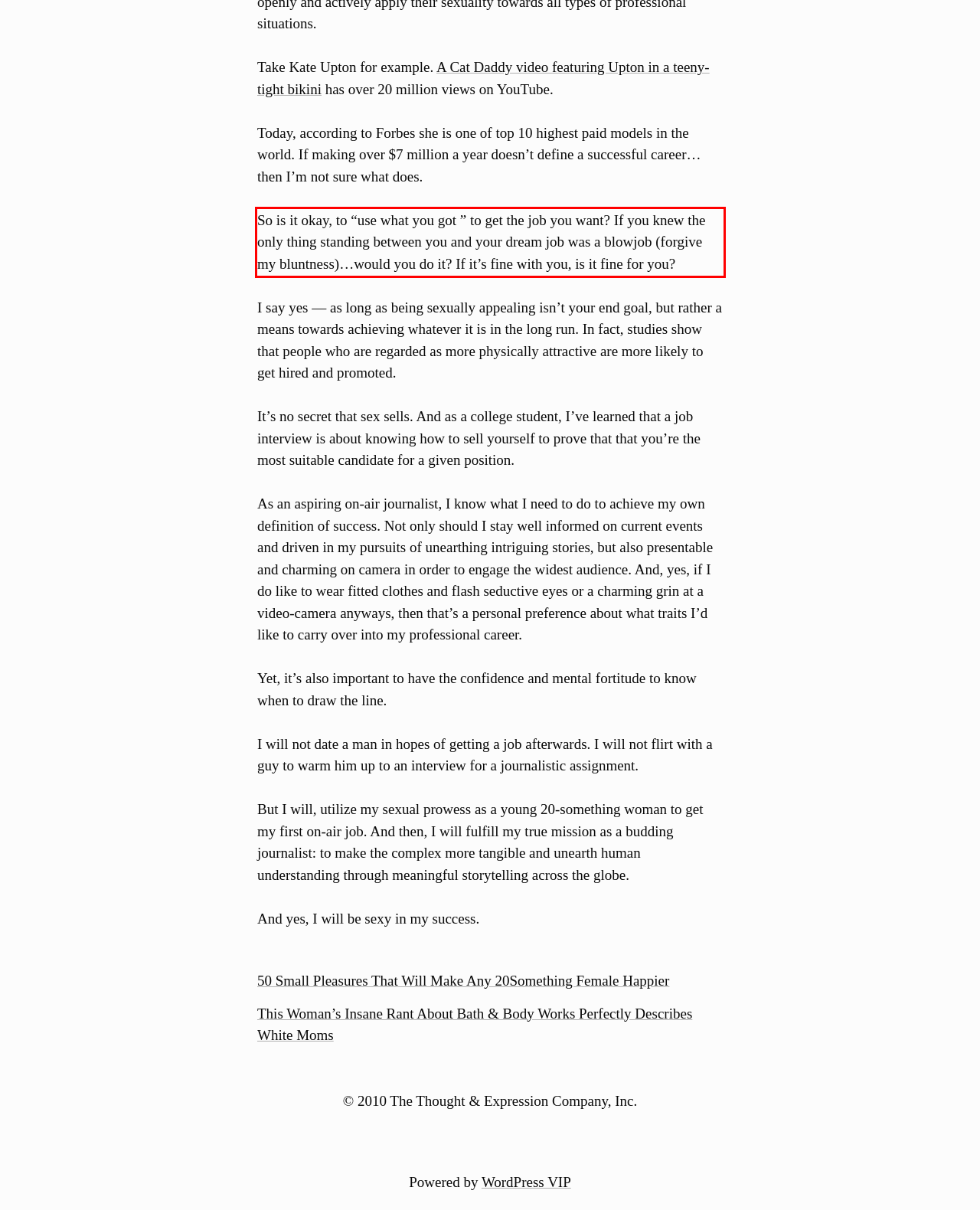View the screenshot of the webpage and identify the UI element surrounded by a red bounding box. Extract the text contained within this red bounding box.

So is it okay, to “use what you got ” to get the job you want? If you knew the only thing standing between you and your dream job was a blowjob (forgive my bluntness)…would you do it? If it’s fine with you, is it fine for you?